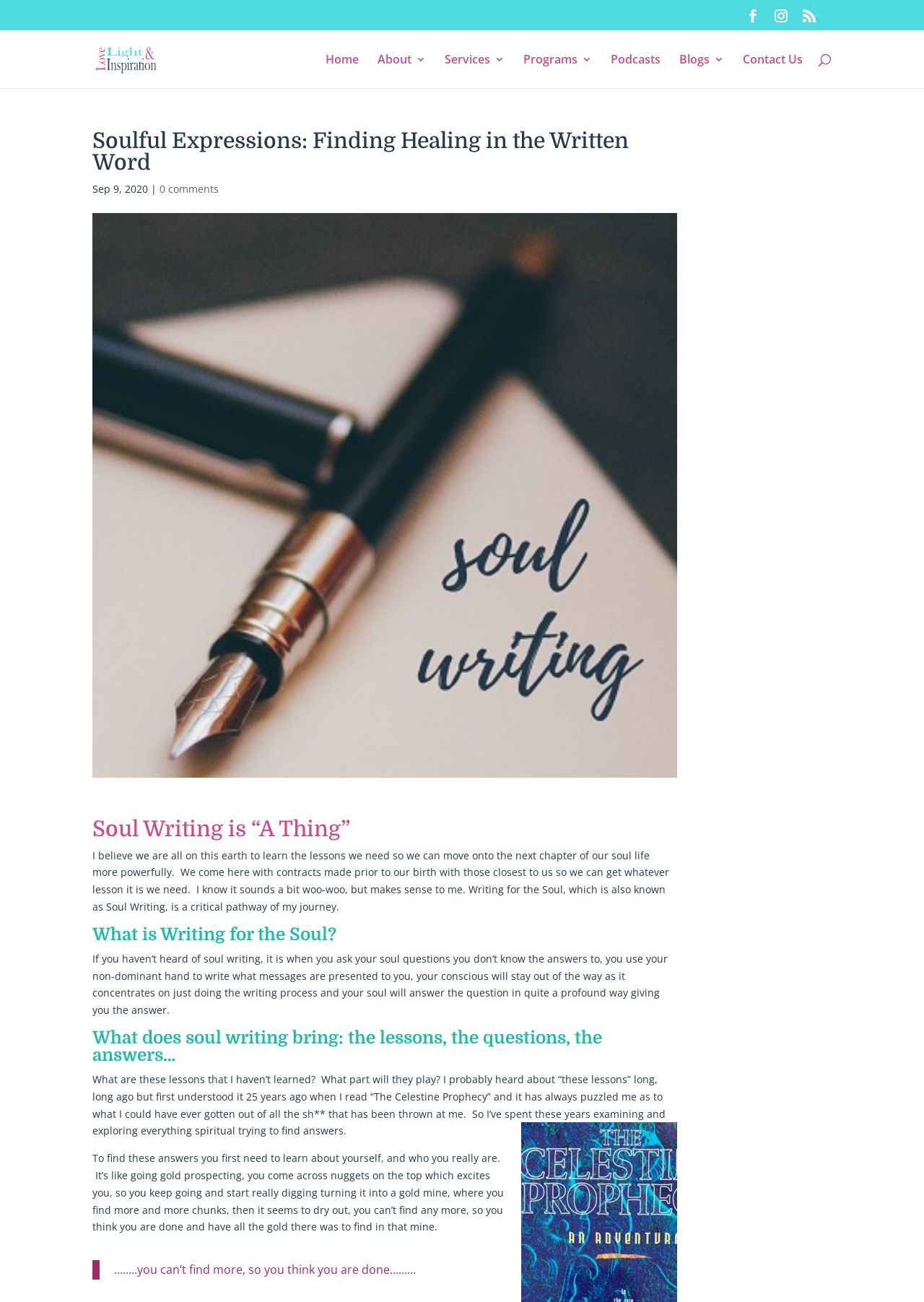Using the description "Contact Us", predict the bounding box of the relevant HTML element.

[0.804, 0.042, 0.869, 0.068]